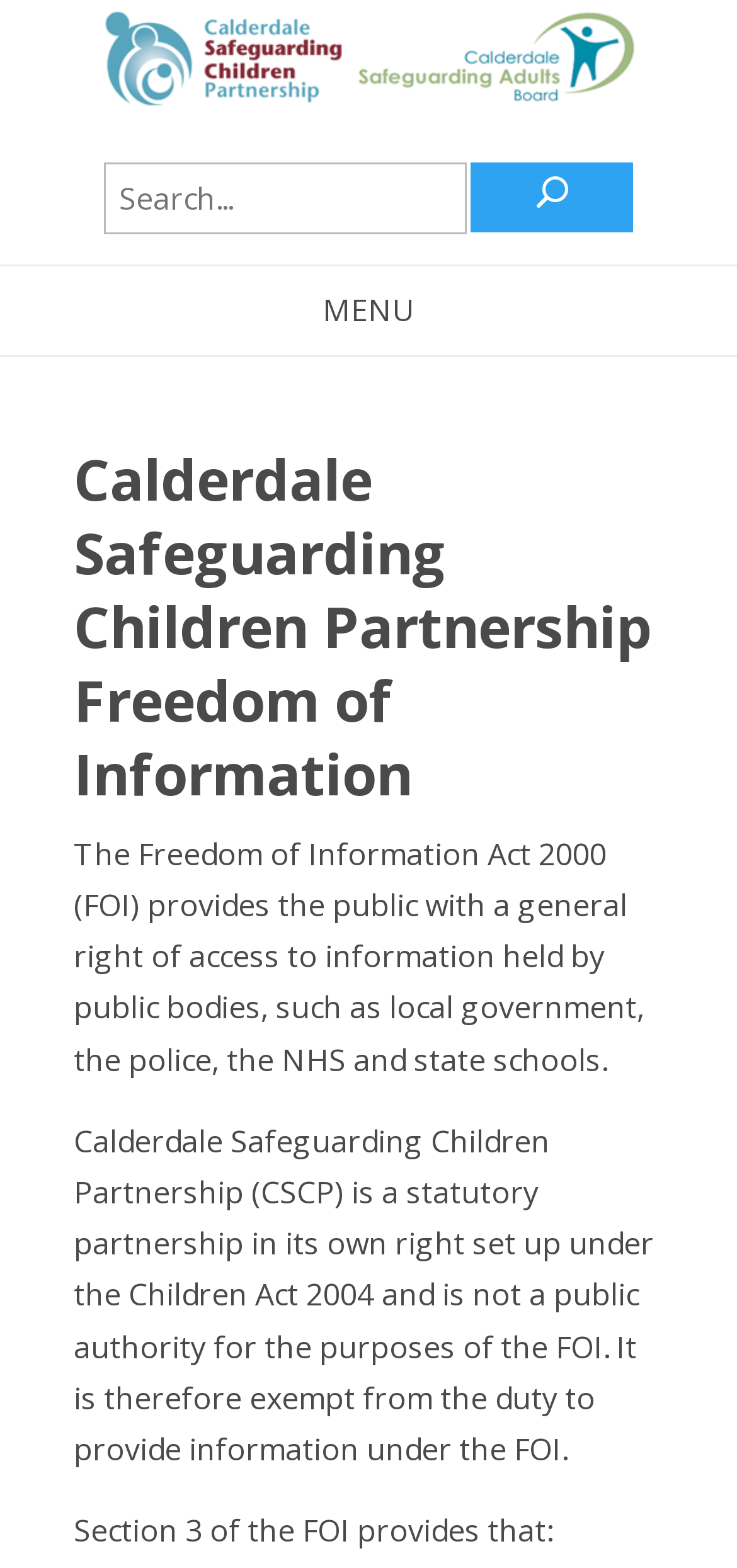Predict the bounding box coordinates of the UI element that matches this description: "parent_node: U". The coordinates should be in the format [left, top, right, bottom] with each value between 0 and 1.

[0.138, 0.0, 0.862, 0.084]